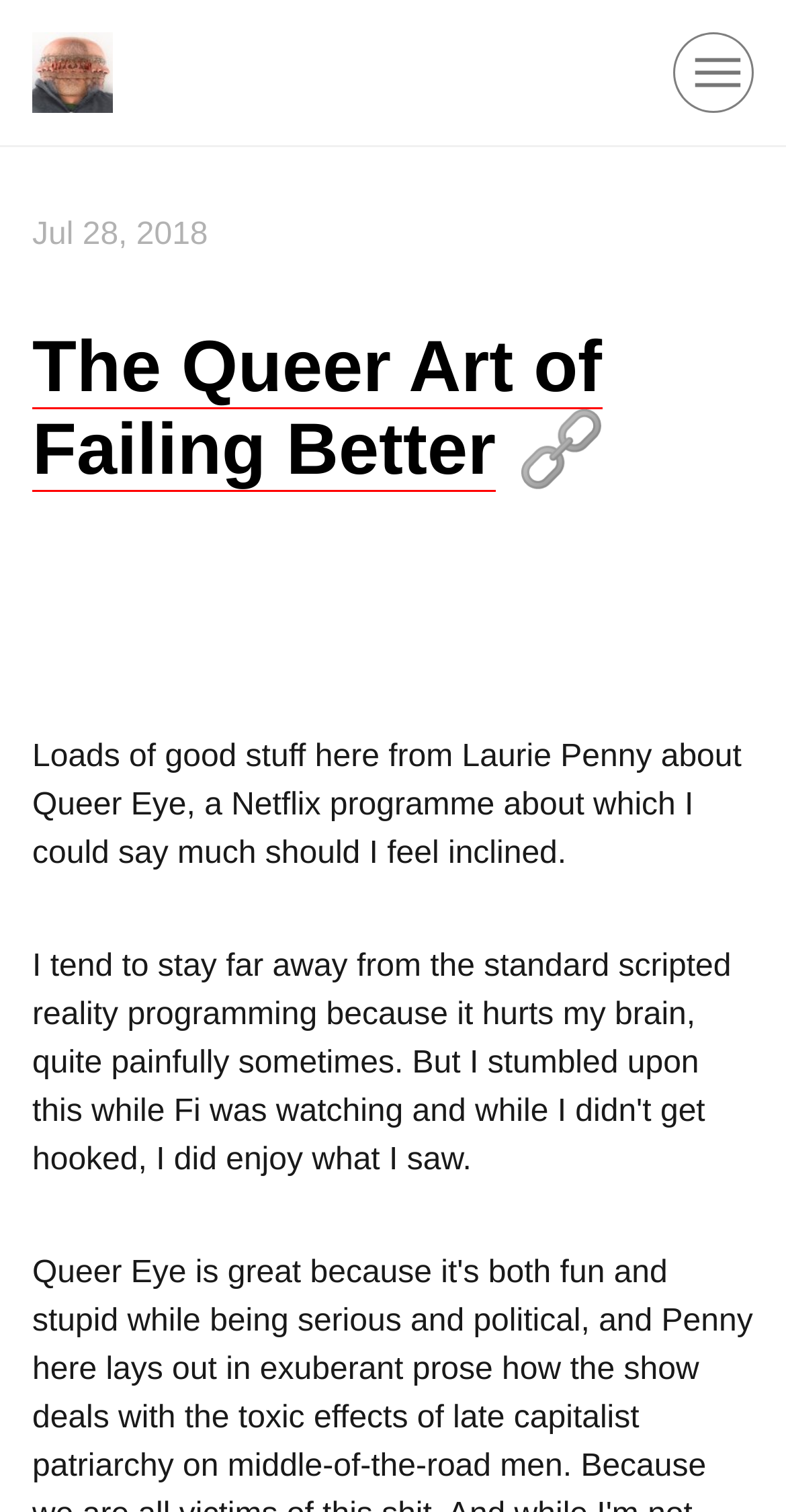Determine the bounding box coordinates in the format (top-left x, top-left y, bottom-right x, bottom-right y). Ensure all values are floating point numbers between 0 and 1. Identify the bounding box of the UI element described by: Jul 28, 2018

[0.041, 0.14, 0.959, 0.172]